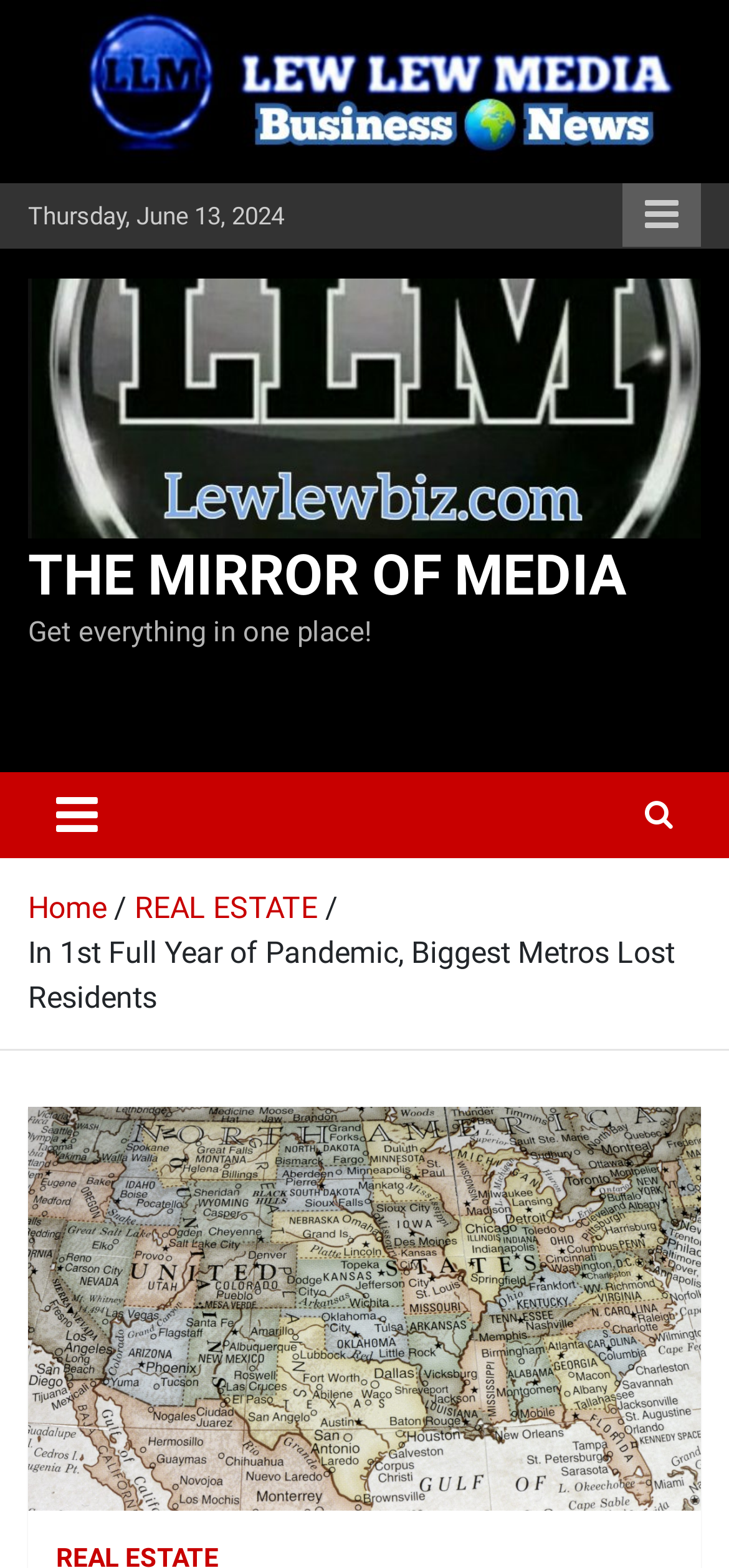Provide an in-depth caption for the contents of the webpage.

The webpage appears to be a news article or blog post from "THE MIRROR OF MEDIA" publication. At the top left of the page, there is a date displayed as "Thursday, June 13, 2024". Next to the date, there is a responsive menu button. 

The publication's logo, "THE MIRROR OF MEDIA", is situated at the top center of the page, accompanied by a heading with the same text. Below the logo, there is a promotional text that reads "Get everything in one place!". 

A navigation menu, labeled as "Breadcrumbs", is located below the promotional text. The menu contains links to "Home" and "REAL ESTATE" categories. 

The main content of the webpage is an article titled "In 1st Full Year of Pandemic, Biggest Metros Lost Residents". The article's title is positioned below the navigation menu. 

There is a figure or image related to the article, which takes up a significant portion of the page, spanning from the middle to the bottom.